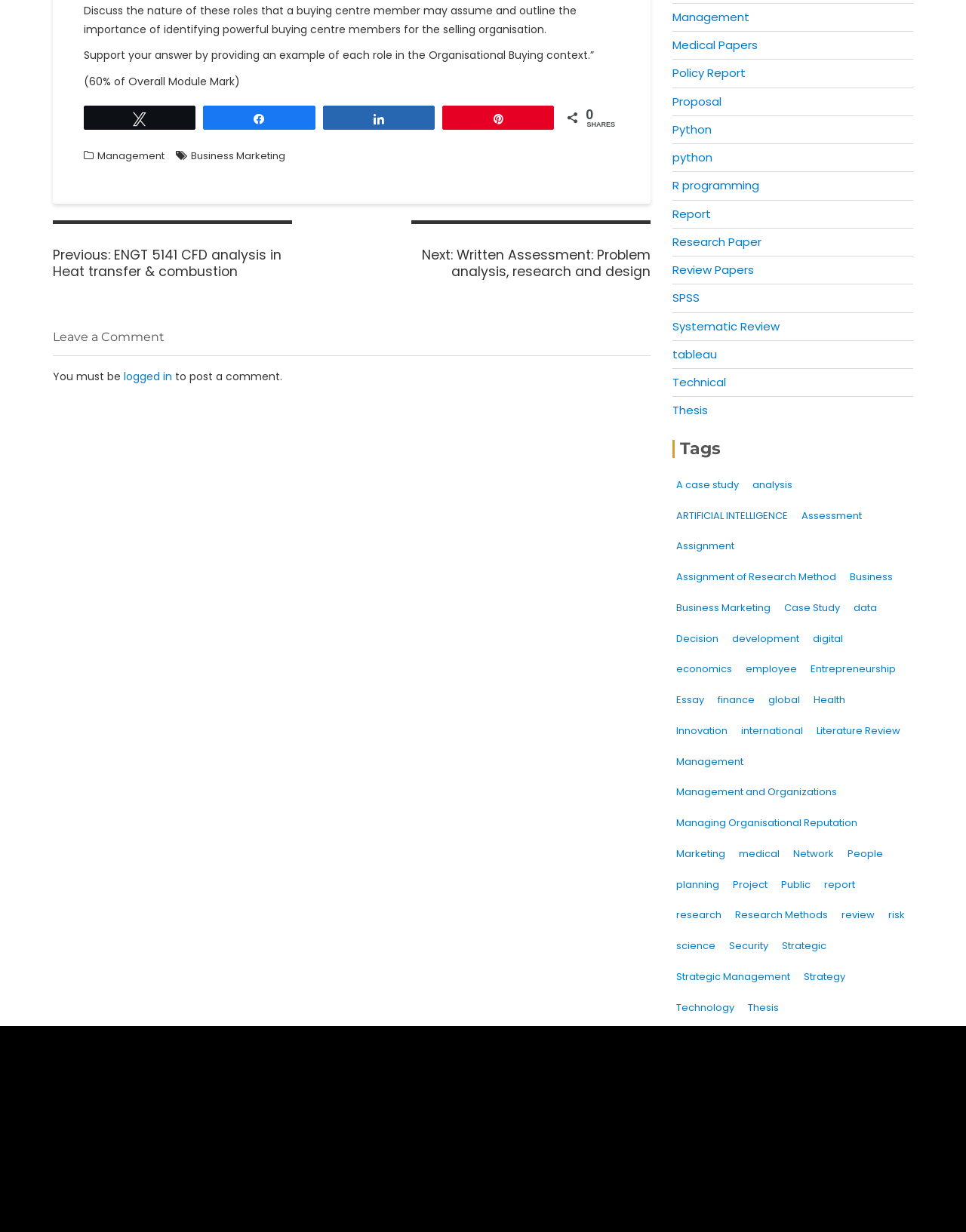Please provide a one-word or phrase answer to the question: 
What is the purpose of the 'Leave a Comment' section?

To allow users to post a comment